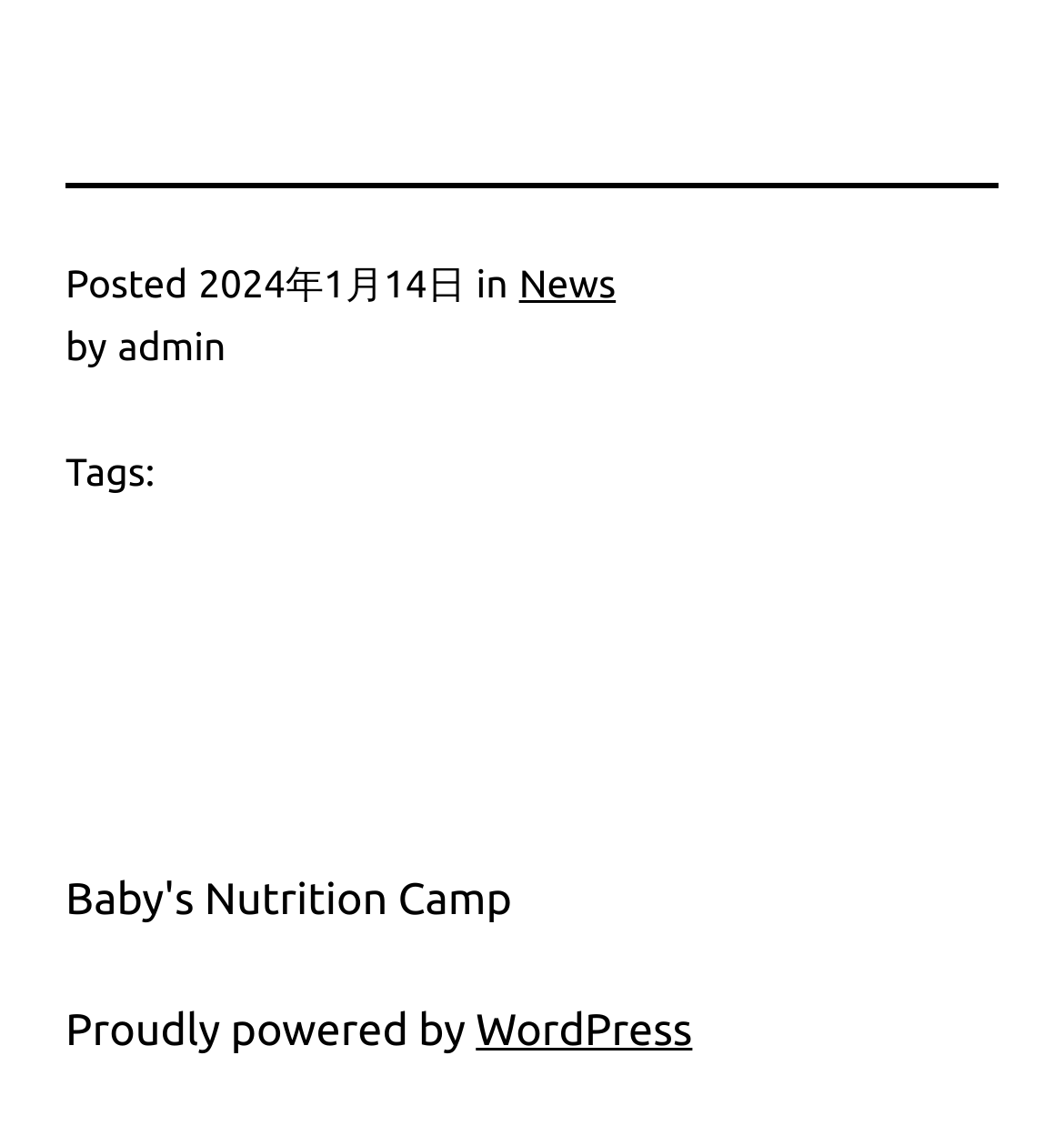What is the name of the camp mentioned in the article?
Provide a detailed answer to the question, using the image to inform your response.

I found the camp's name by looking at the link located in the main content area. The link text is 'Baby's Nutrition Camp'.